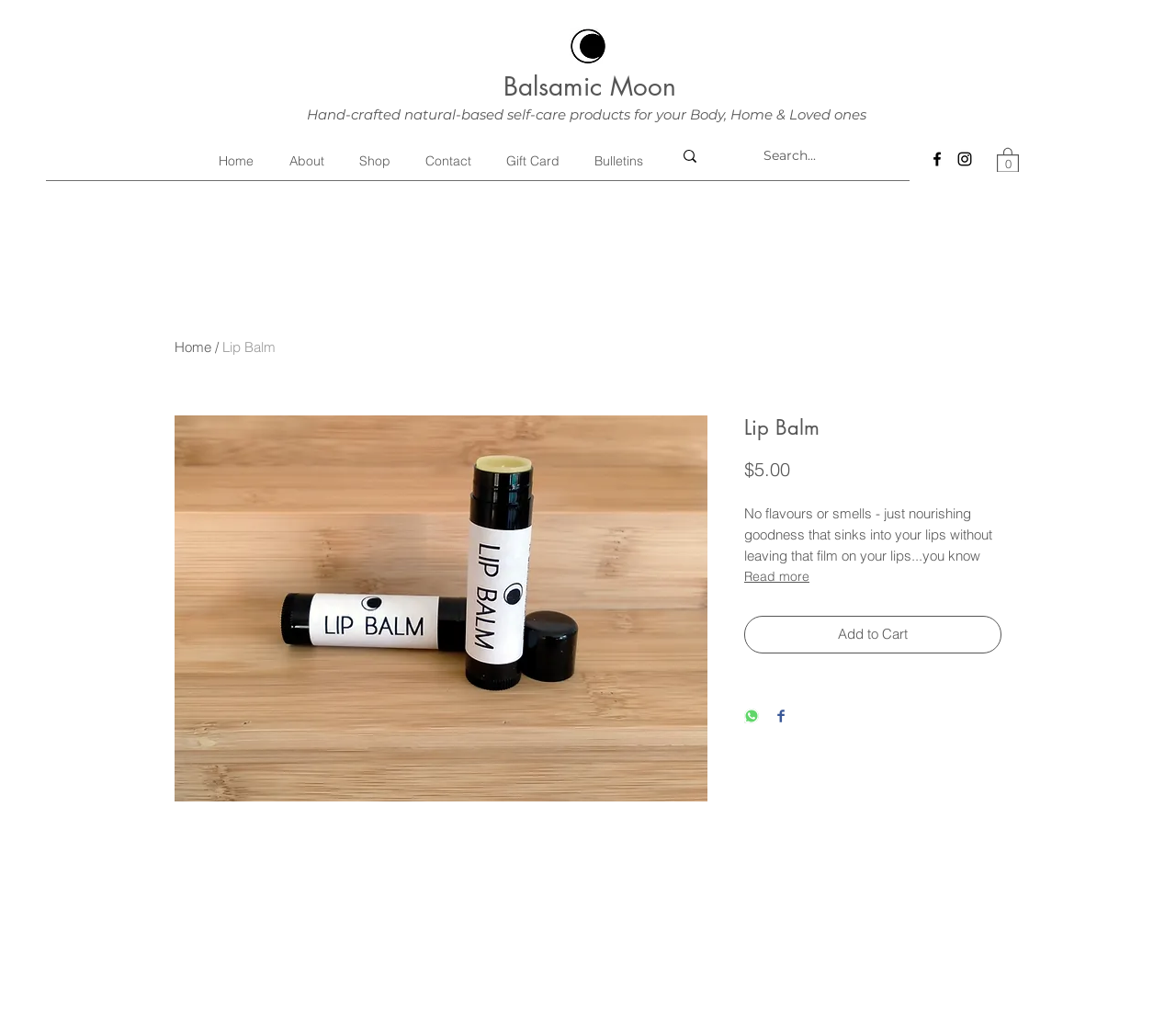Describe the webpage in detail, including text, images, and layout.

This webpage is about a lip balm product from Balsamic Moon. At the top left, there is a logo image and a link to the website's homepage. Next to it, there is a navigation menu with links to different sections of the website, including Home, About, Shop, Contact, Gift Card, and Bulletins. 

Below the navigation menu, there is a search bar with a magnifying glass icon. On the top right, there are social media links to Facebook and Instagram, as well as a cart button with a zero item count.

The main content of the webpage is an article about the lip balm product. It features an image of the product on the left and product information on the right. The product name "Lip Balm" is displayed prominently, followed by the price "$5.00" and a description of the product. The description explains that the lip balm is nourishing and doesn't leave a film on the lips. There is also a list of ingredients, including beeswax, shea butter, almond oil, and coconut oil. Additionally, there is a warning to discontinue use if irritation occurs.

Below the product description, there are buttons to "Read more", "Add to Cart", "Share on WhatsApp", and "Share on Facebook". The "Add to Cart" button is prominent and encourages the user to take action.